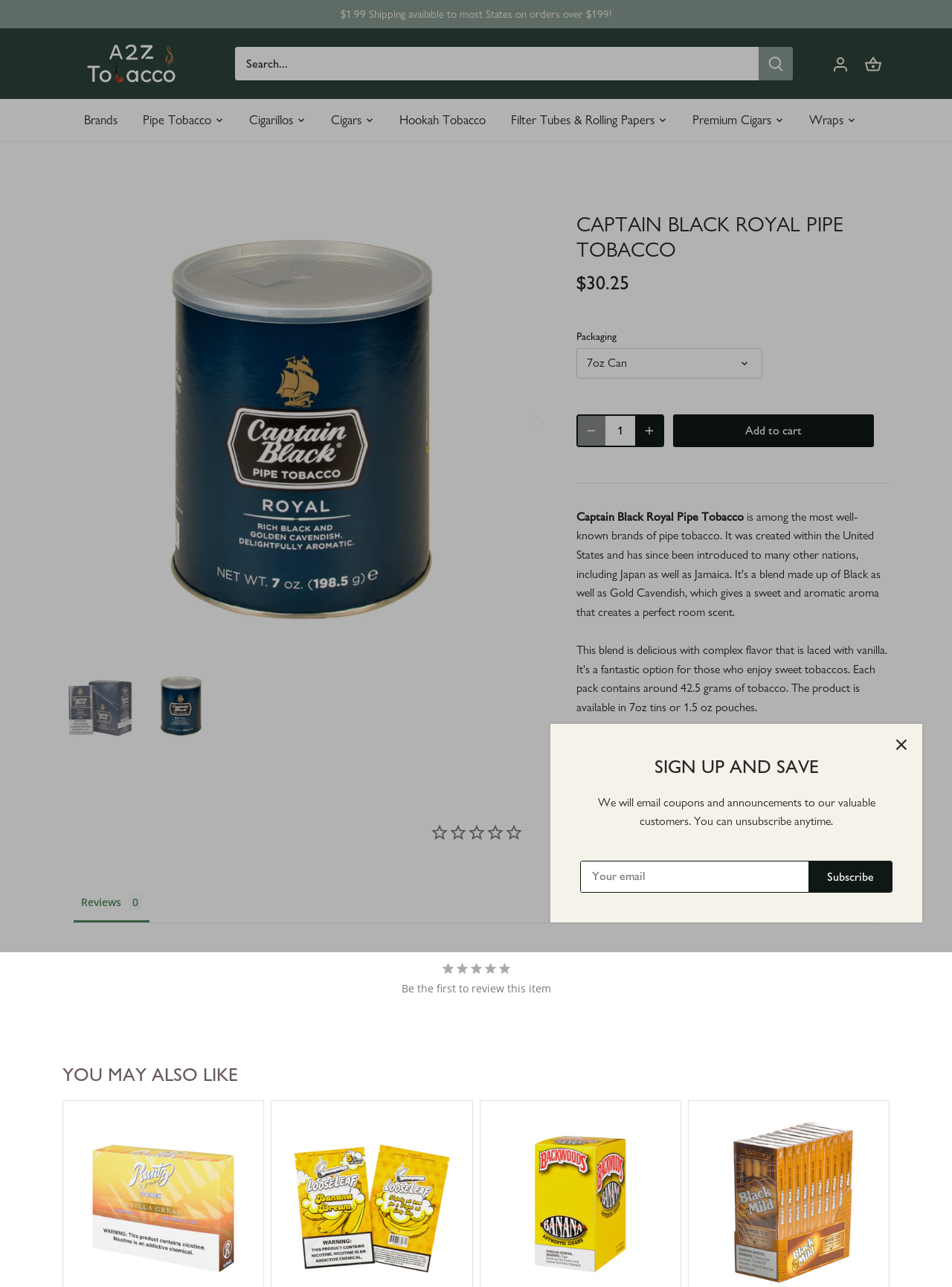Based on the provided description, "aria-label="Submit"", find the bounding box of the corresponding UI element in the screenshot.

[0.797, 0.036, 0.833, 0.062]